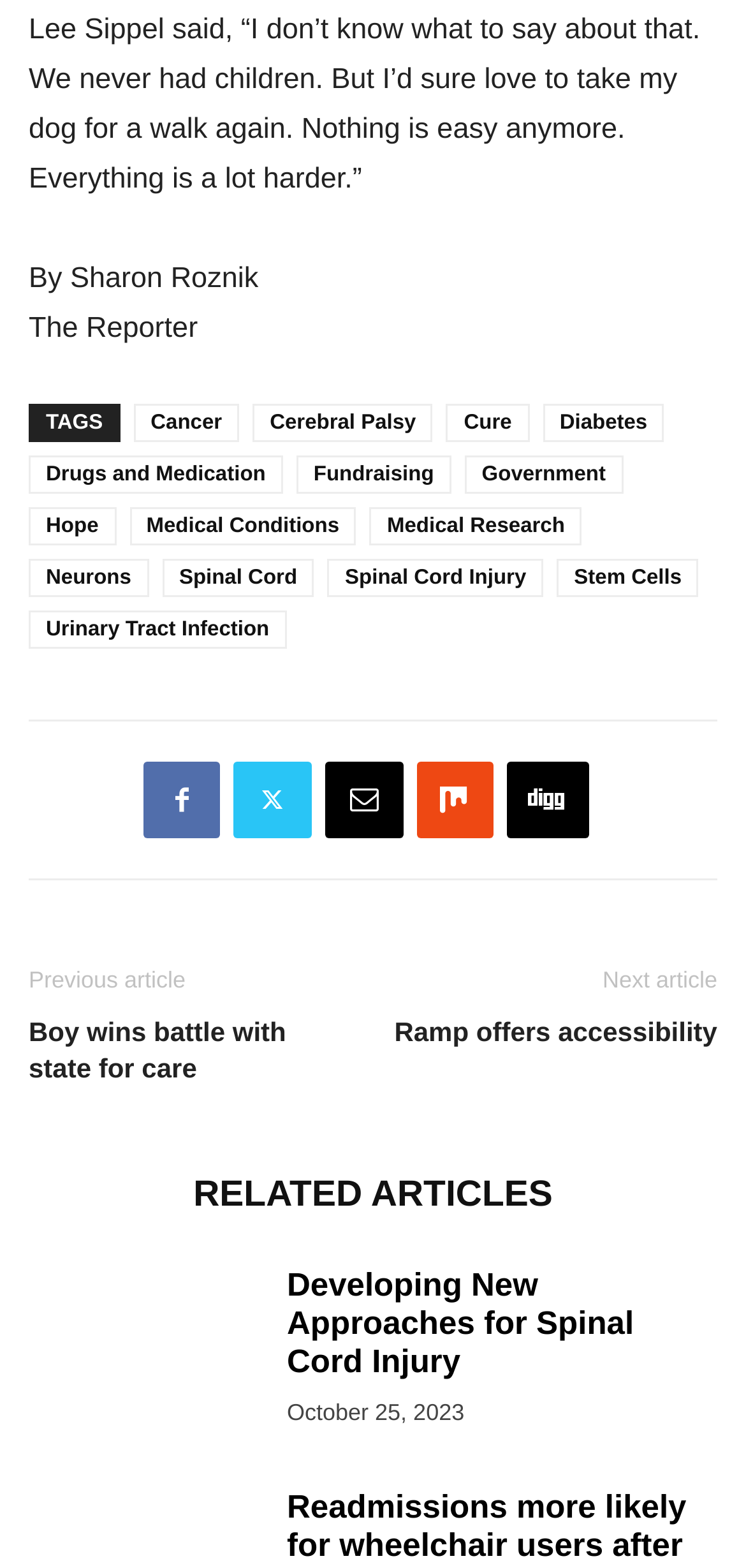Identify the bounding box for the UI element described as: "Spinal Cord Injury". Ensure the coordinates are four float numbers between 0 and 1, formatted as [left, top, right, bottom].

[0.439, 0.356, 0.728, 0.381]